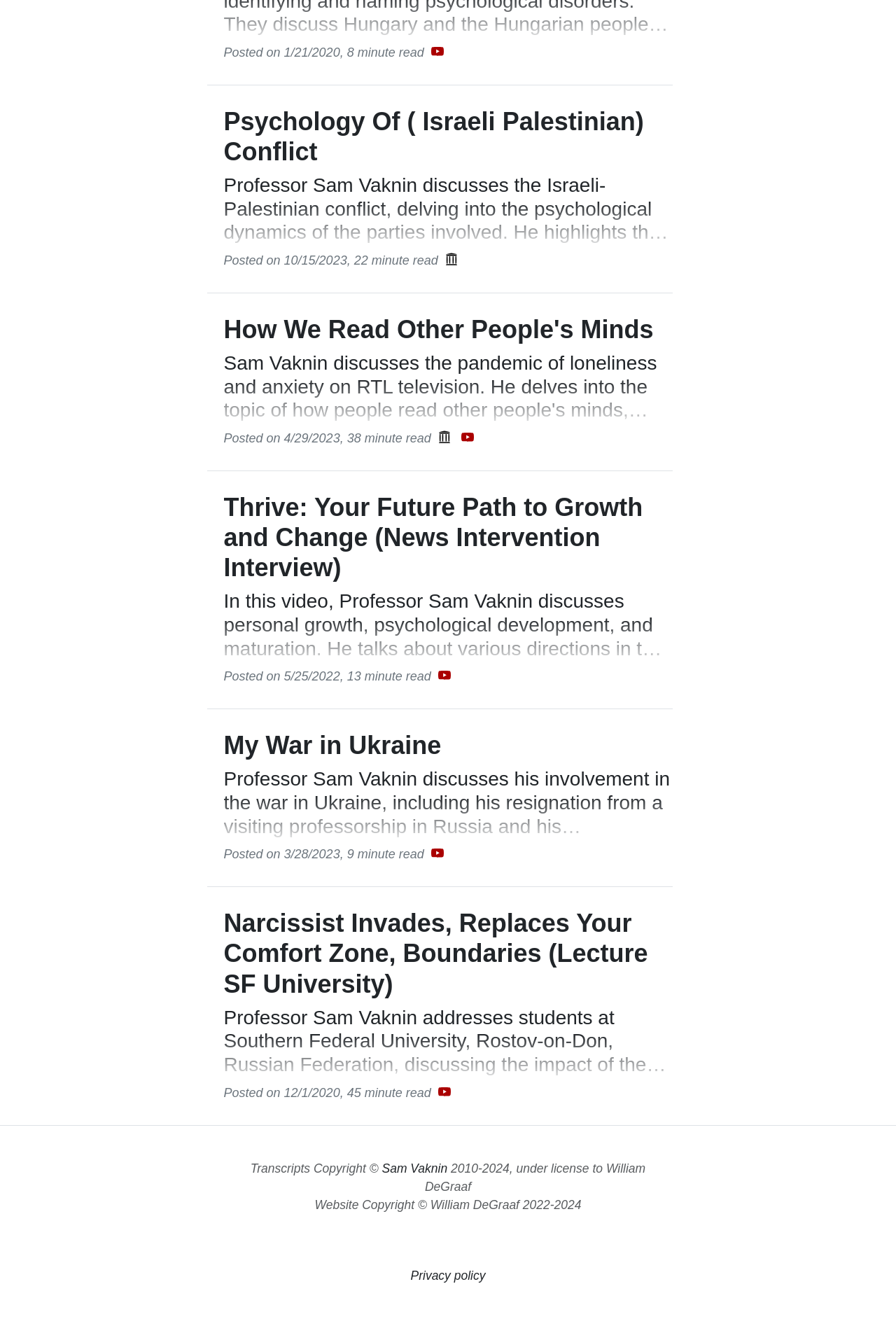What is the topic of the first article?
Please provide a comprehensive answer based on the contents of the image.

I determined the answer by looking at the first link on the webpage, which has a heading 'Psychology Of Israeli Palestinian Conflict' and a description that discusses the Israeli-Palestinian conflict.